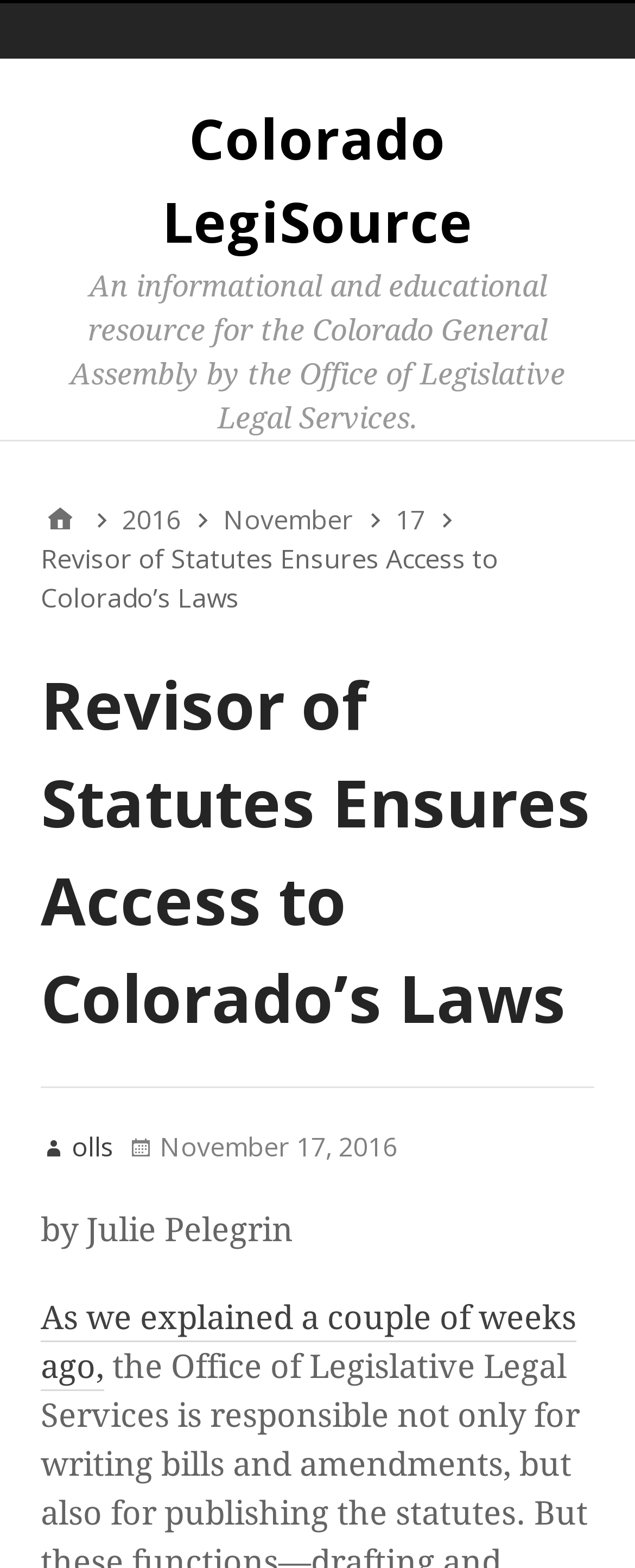Determine the bounding box coordinates of the clickable region to execute the instruction: "check out Classic Expressions". The coordinates should be four float numbers between 0 and 1, denoted as [left, top, right, bottom].

None